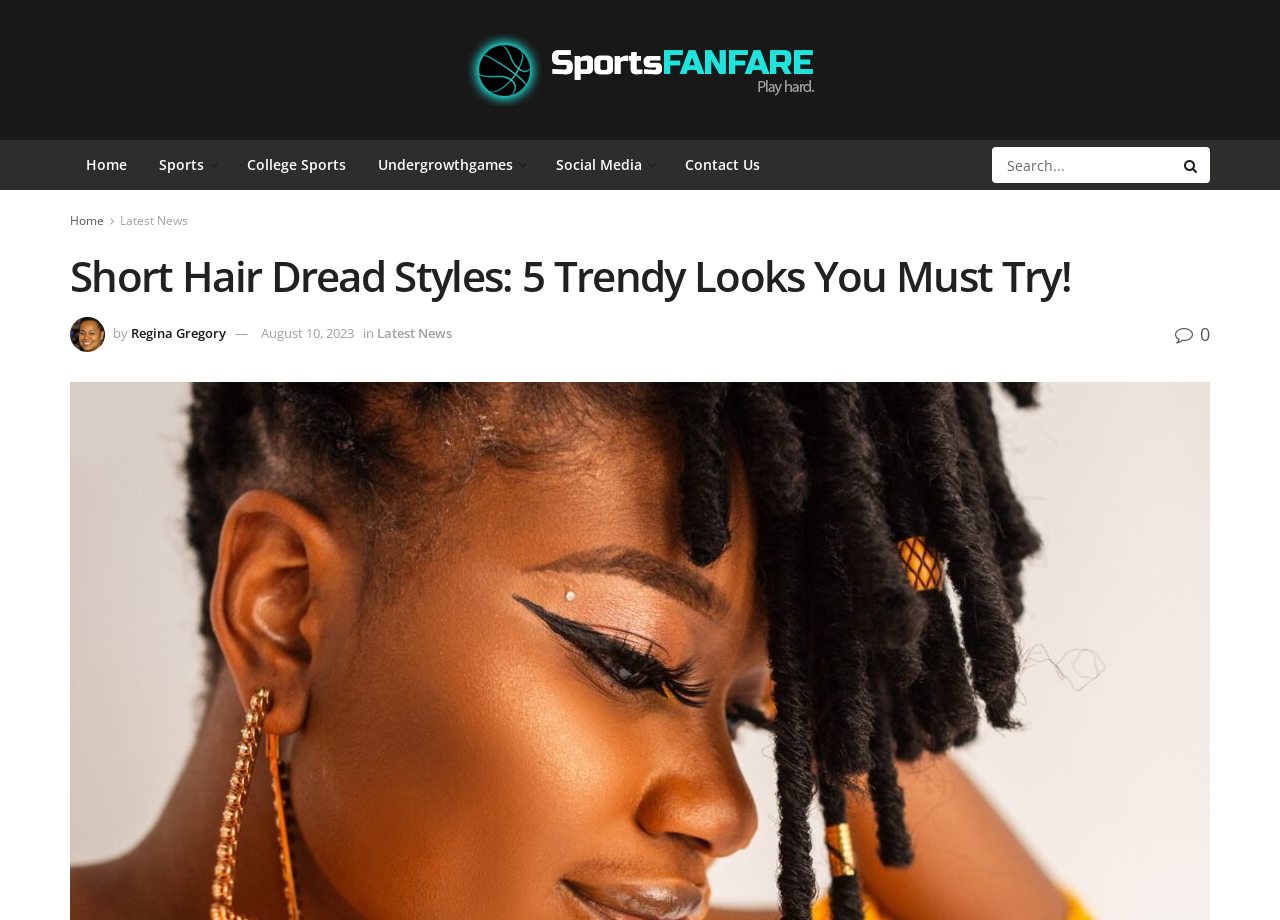Generate a comprehensive description of the contents of the webpage.

This webpage is about short hair dread styles, specifically showcasing 5 trendy looks to try. At the top left, there is a logo of "Sports Fanfare" which is a clickable link, accompanied by an image of the same name. Below the logo, there is a navigation menu with 6 links: "Home", "Sports", "College Sports", "Undergrowthgames", "Social Media", and "Contact Us". 

To the right of the navigation menu, there is a search bar with a text box and a search button. 

Further down, there is a main heading that reads "Short Hair Dread Styles: 5 Trendy Looks You Must Try!". Below the heading, there is an author section with an image of the author, Regina Gregory, and a link to her name. The author section also includes the publication date, August 10, 2023, and a link to "Latest News". 

On the top right, there is another navigation menu with 3 links: "Home", "Latest News", and a link with a bell icon.